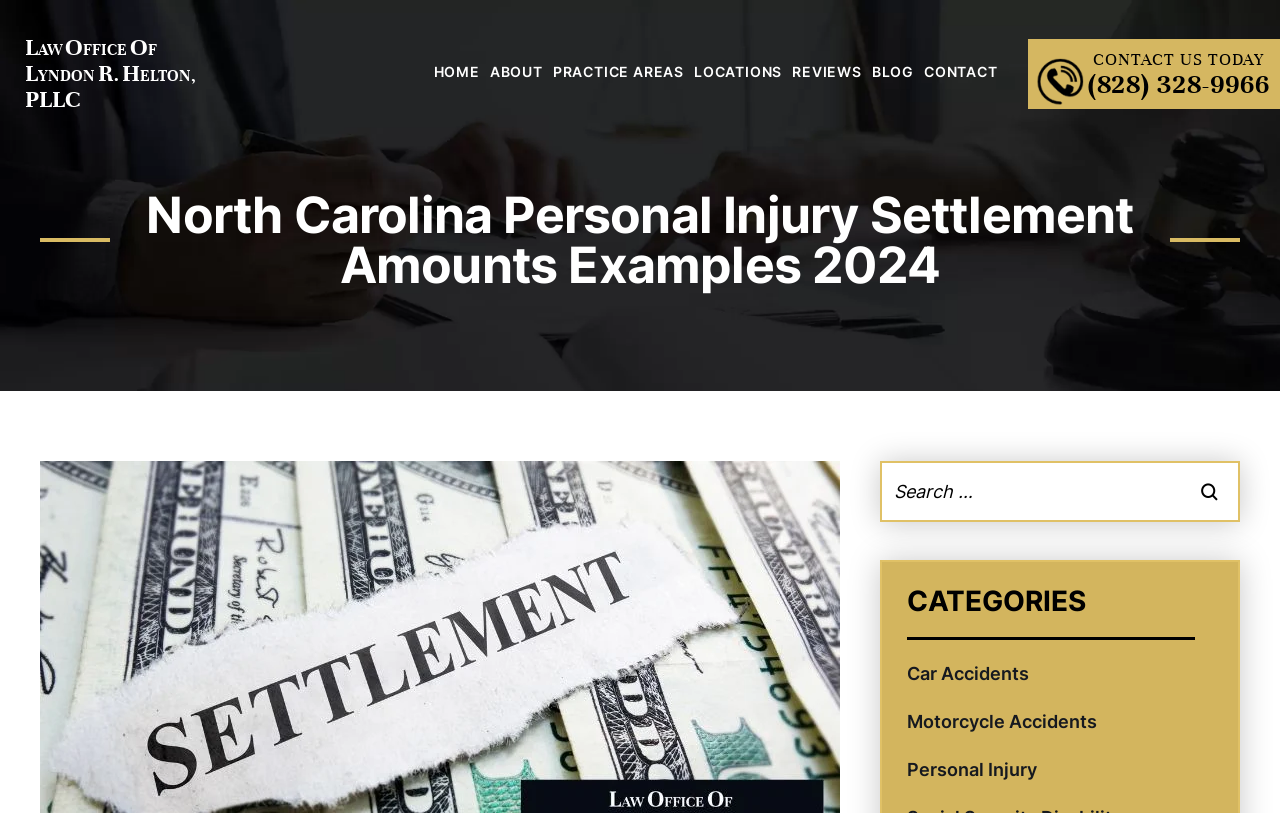What is the name of the law office?
Please provide a single word or phrase based on the screenshot.

LAW OFFICE OF LYNDON R. HELTON, PLLC